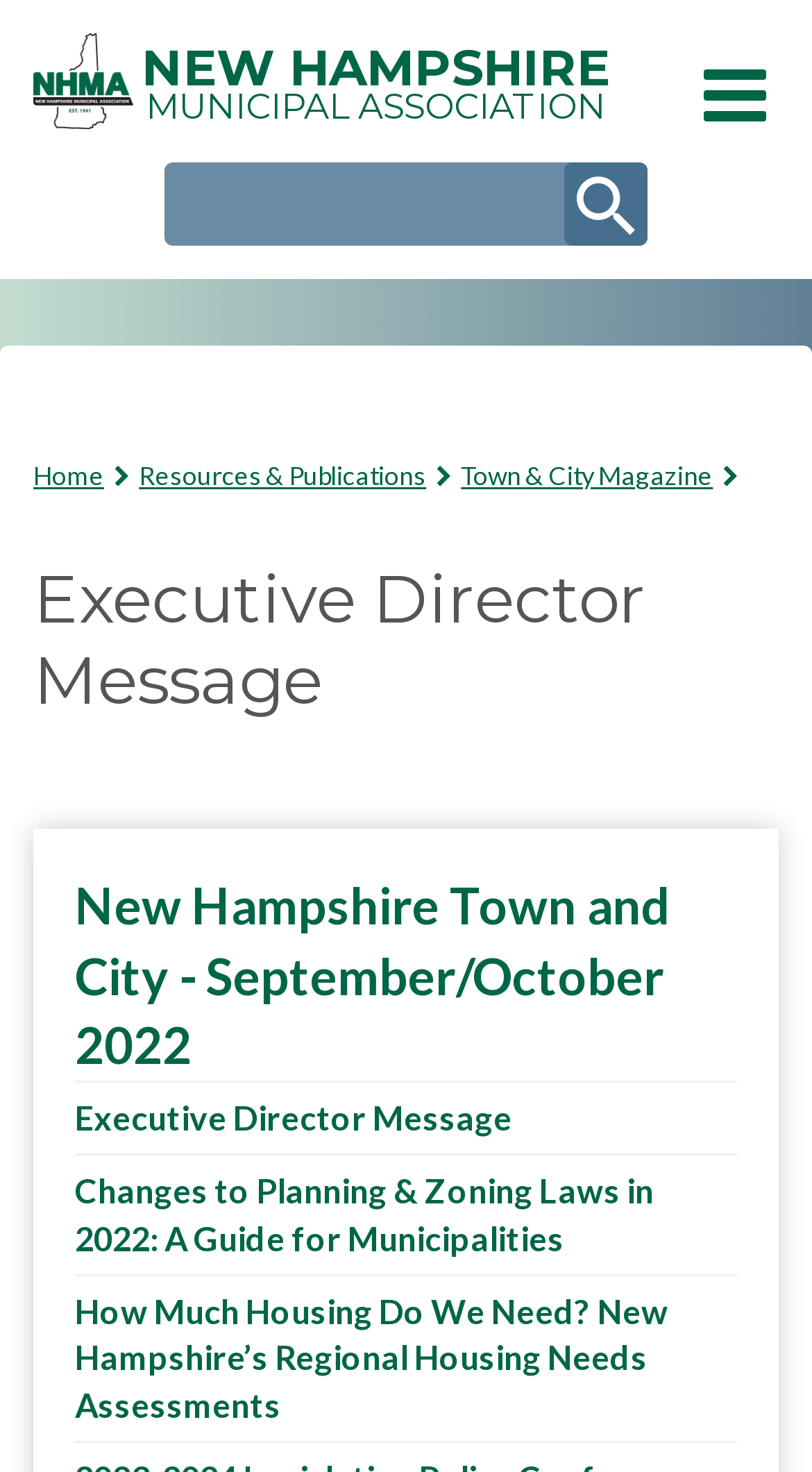Find the bounding box coordinates of the element's region that should be clicked in order to follow the given instruction: "Read Executive Director Message". The coordinates should consist of four float numbers between 0 and 1, i.e., [left, top, right, bottom].

[0.092, 0.734, 0.908, 0.784]